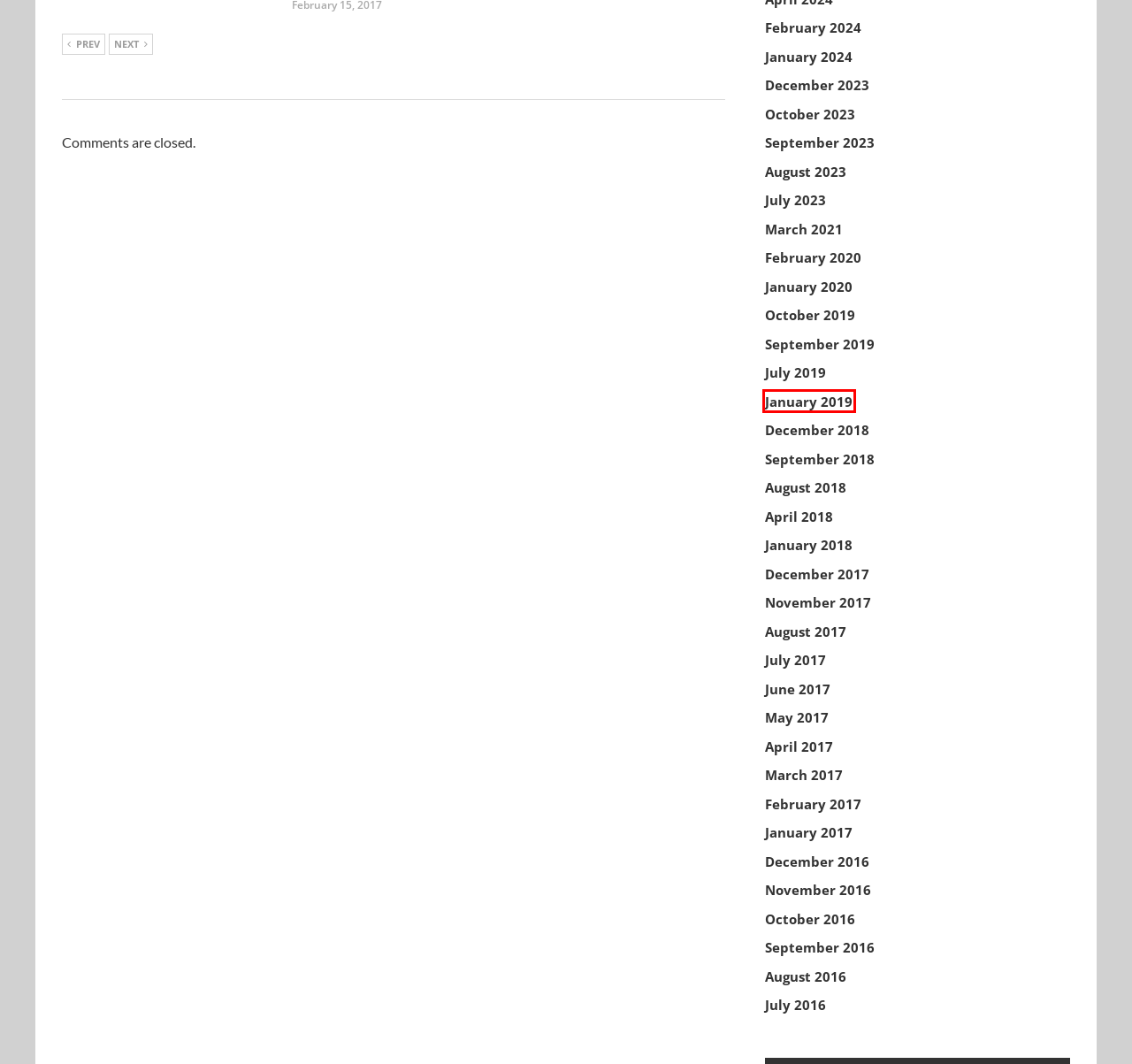Look at the screenshot of a webpage with a red bounding box and select the webpage description that best corresponds to the new page after clicking the element in the red box. Here are the options:
A. December, 2018 - Accommodation Med
B. March, 2021 - Accommodation Med
C. June, 2017 - Accommodation Med
D. November, 2017 - Accommodation Med
E. July, 2017 - Accommodation Med
F. February, 2024 - Accommodation Med
G. January, 2019 - Accommodation Med
H. December, 2023 - Accommodation Med

G